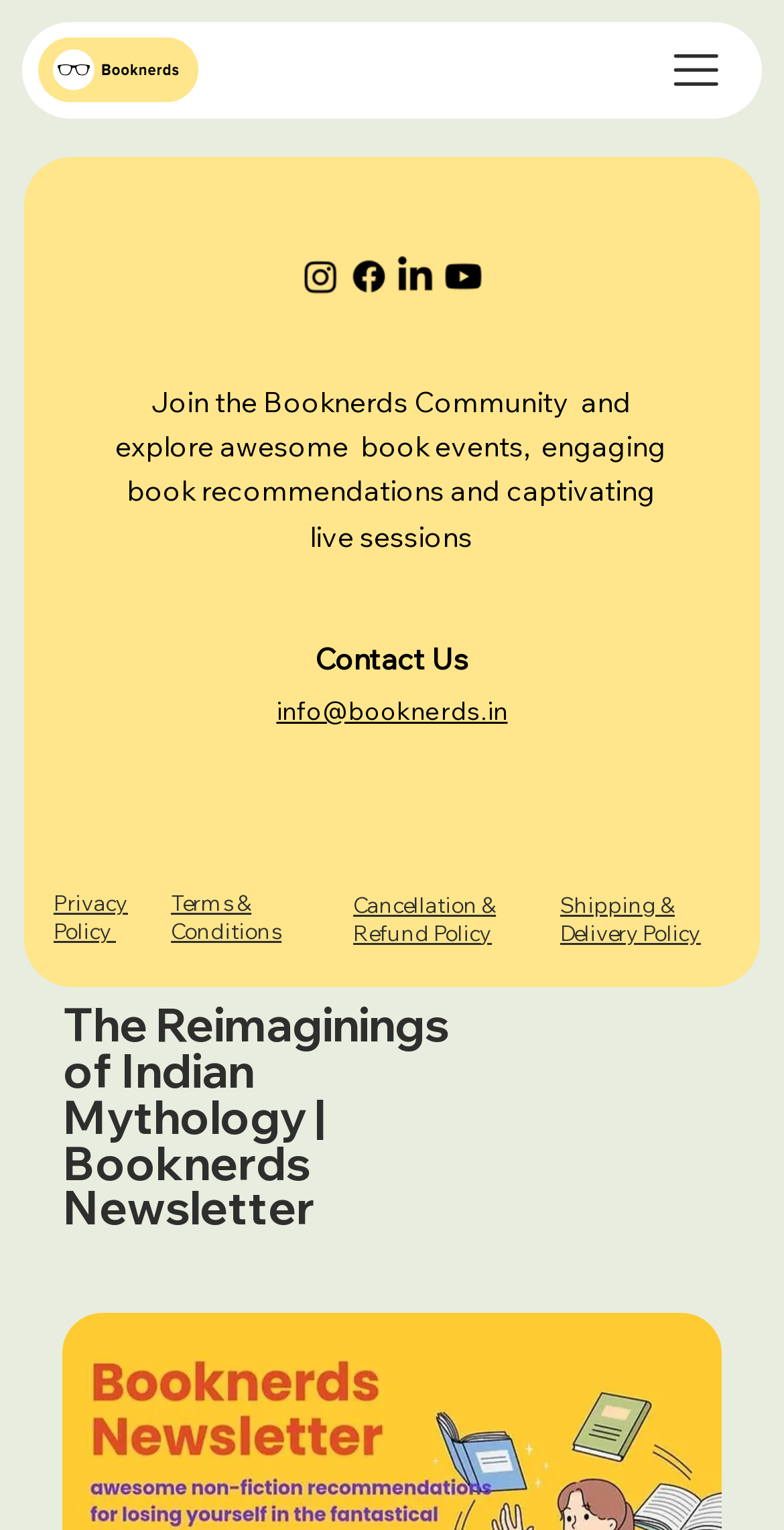Locate the bounding box coordinates of the element that should be clicked to execute the following instruction: "Read the Privacy Policy".

[0.068, 0.581, 0.163, 0.618]